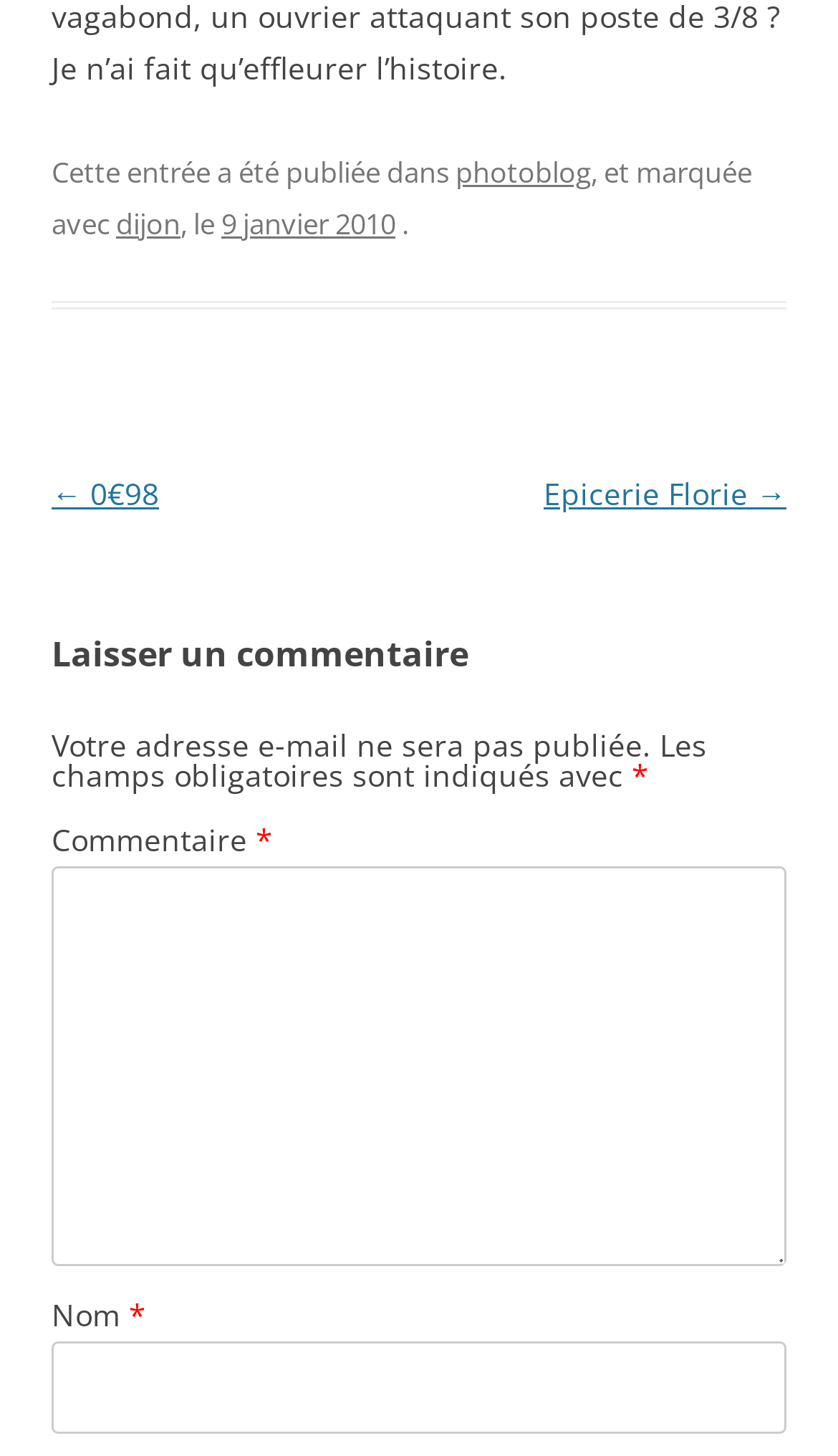What is the title of the navigation section?
Look at the image and construct a detailed response to the question.

The title of the navigation section can be found at the top of the navigation section, where it says 'Navigation des articles'. This section contains links to previous and next articles.